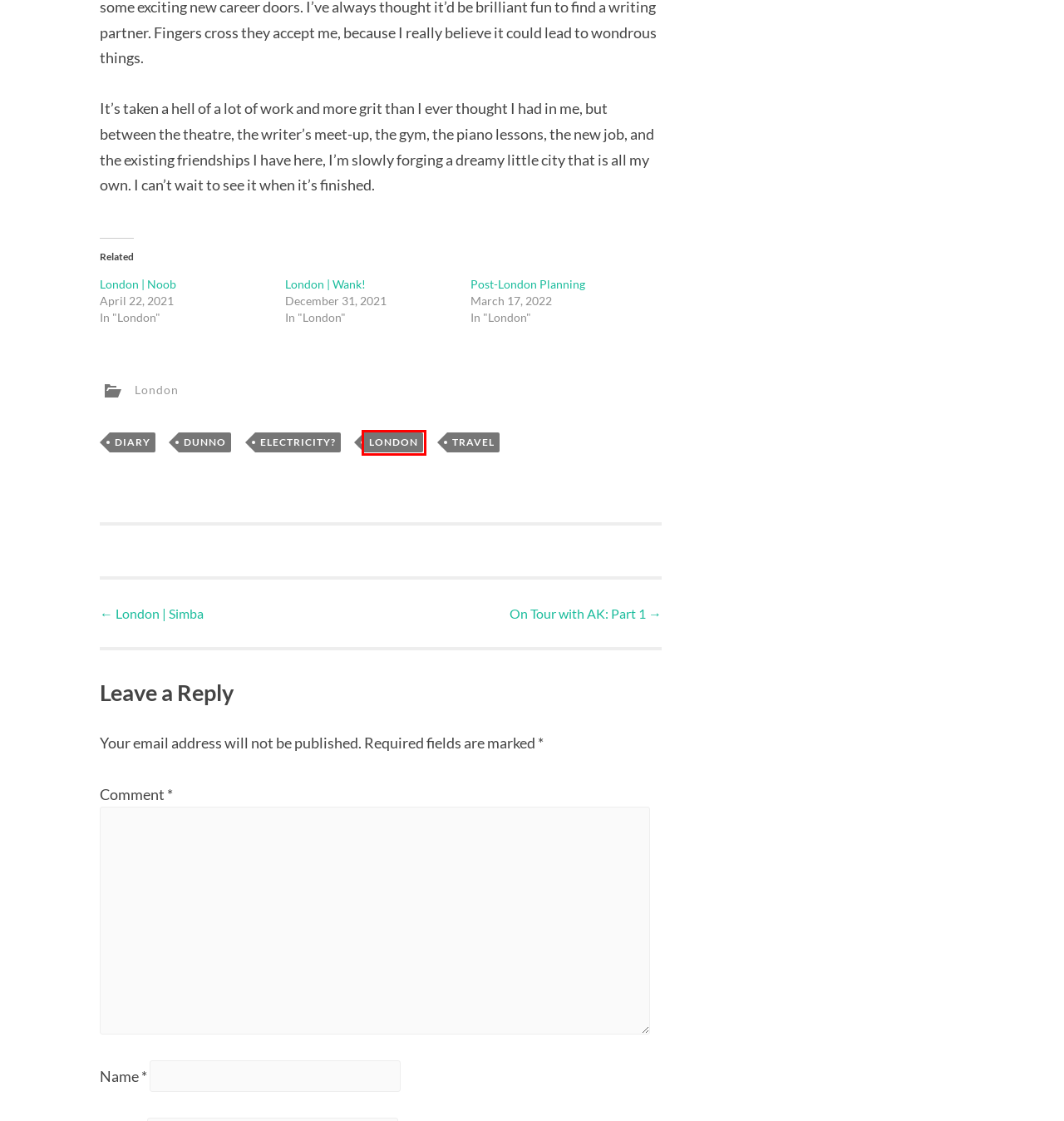Examine the screenshot of the webpage, noting the red bounding box around a UI element. Pick the webpage description that best matches the new page after the element in the red bounding box is clicked. Here are the candidates:
A. Travel | World Hangover
B. London | World Hangover
C. London | Simba | World Hangover
D. On Tour with AK: Part 1 | World Hangover
E. diary | World Hangover
F. London | Wank! | World Hangover
G. london | World Hangover
H. London | Noob | World Hangover

G